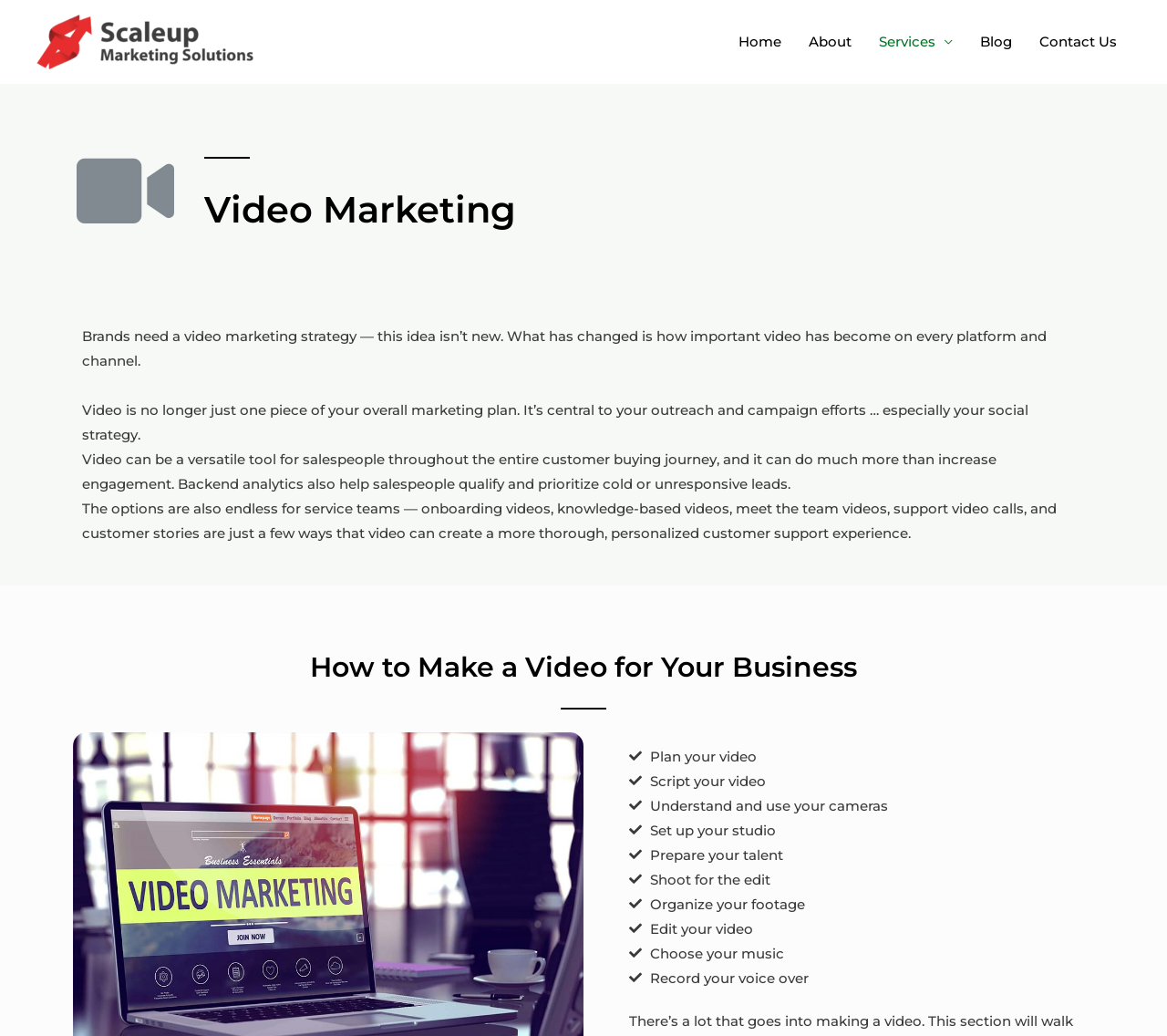Please answer the following question using a single word or phrase: 
What is the main topic of the webpage?

Video Marketing